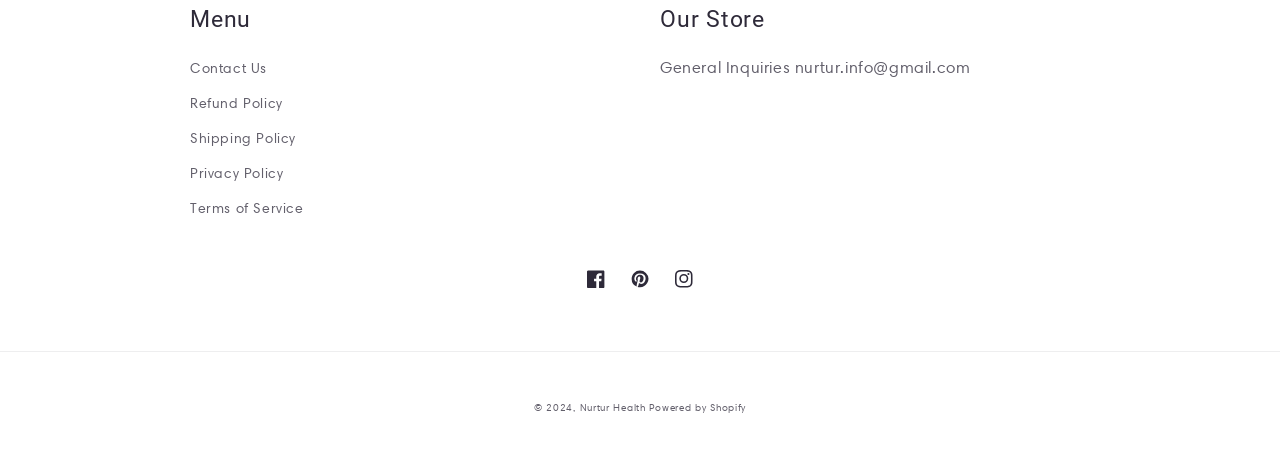Point out the bounding box coordinates of the section to click in order to follow this instruction: "Go to Facebook page".

[0.448, 0.552, 0.483, 0.646]